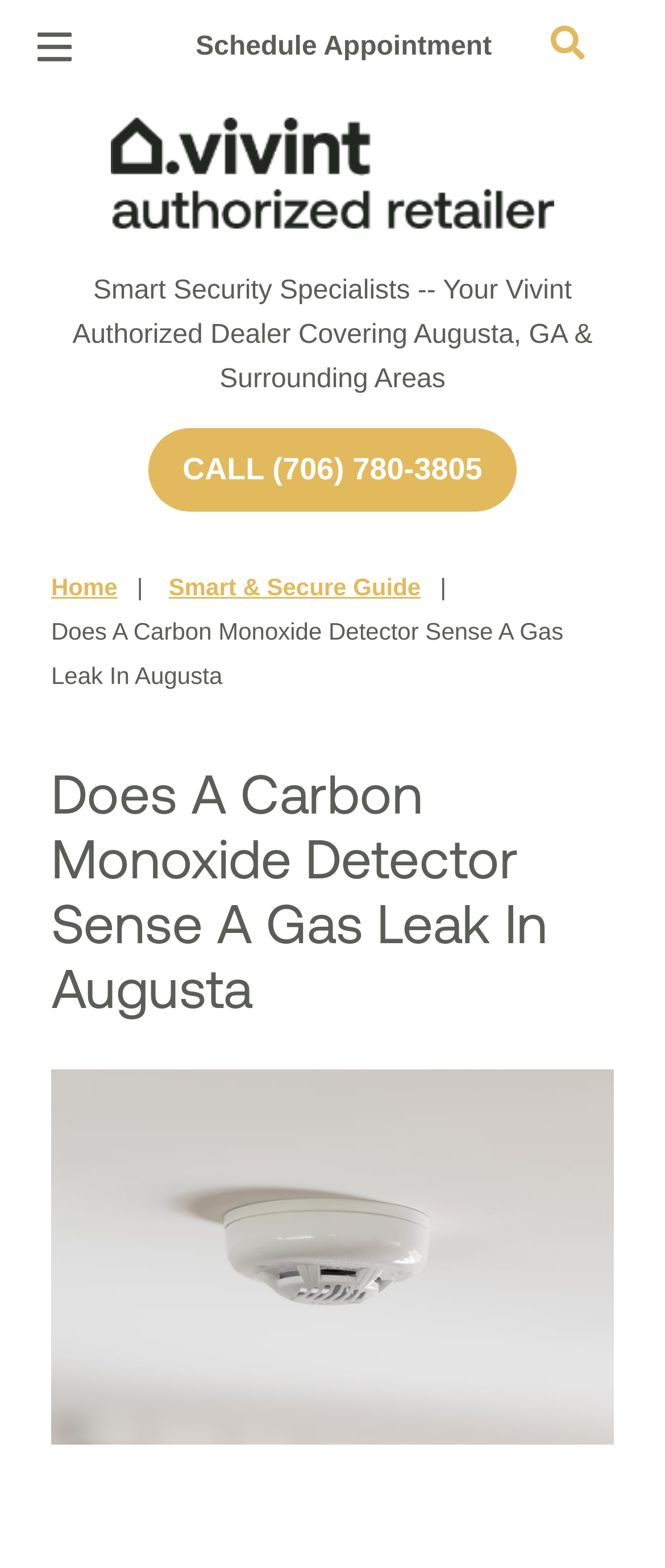Pinpoint the bounding box coordinates for the area that should be clicked to perform the following instruction: "Schedule an appointment".

[0.269, 0.006, 0.765, 0.053]